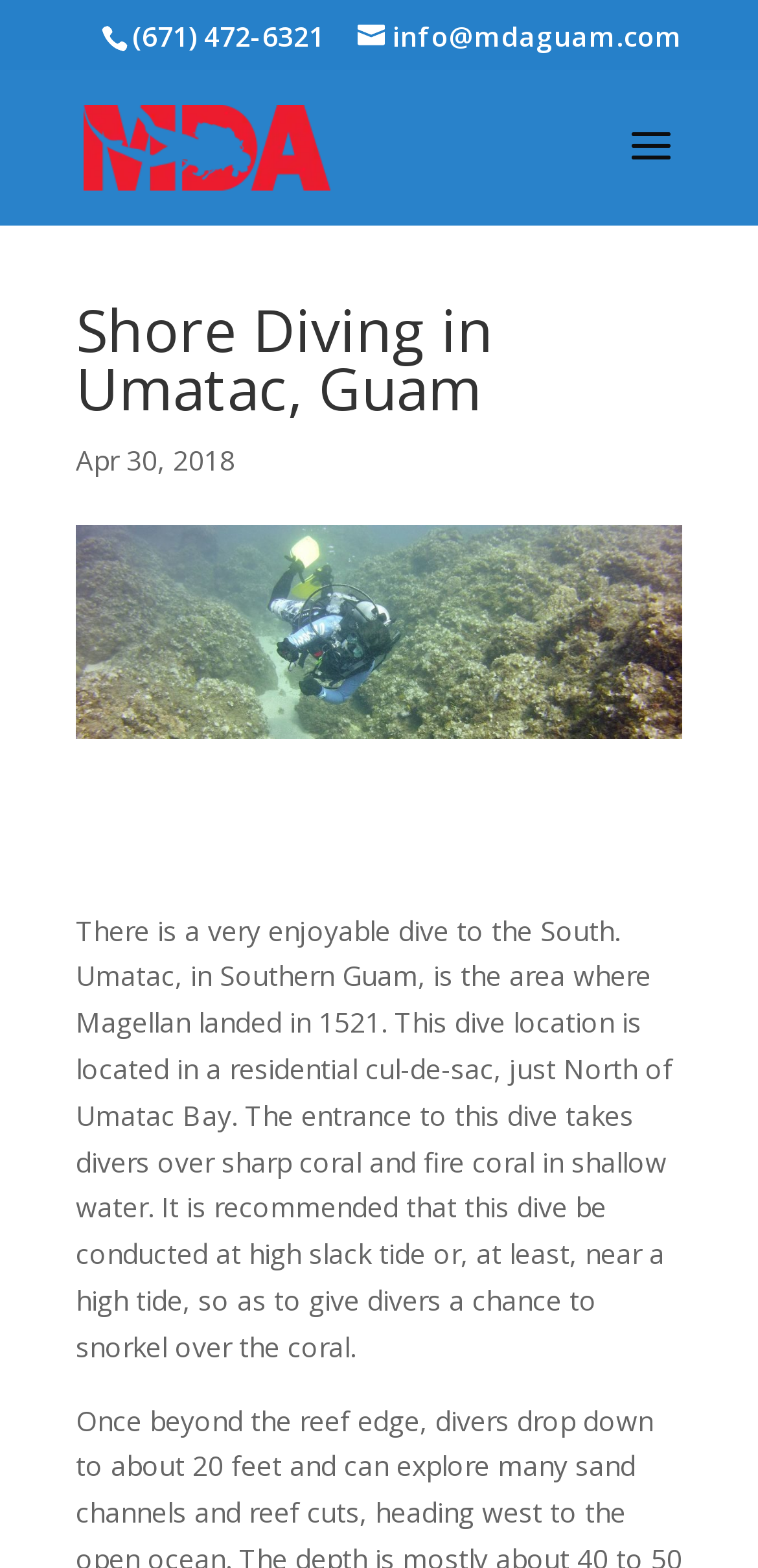When was the dive site information last updated?
Please answer using one word or phrase, based on the screenshot.

Apr 30, 2018